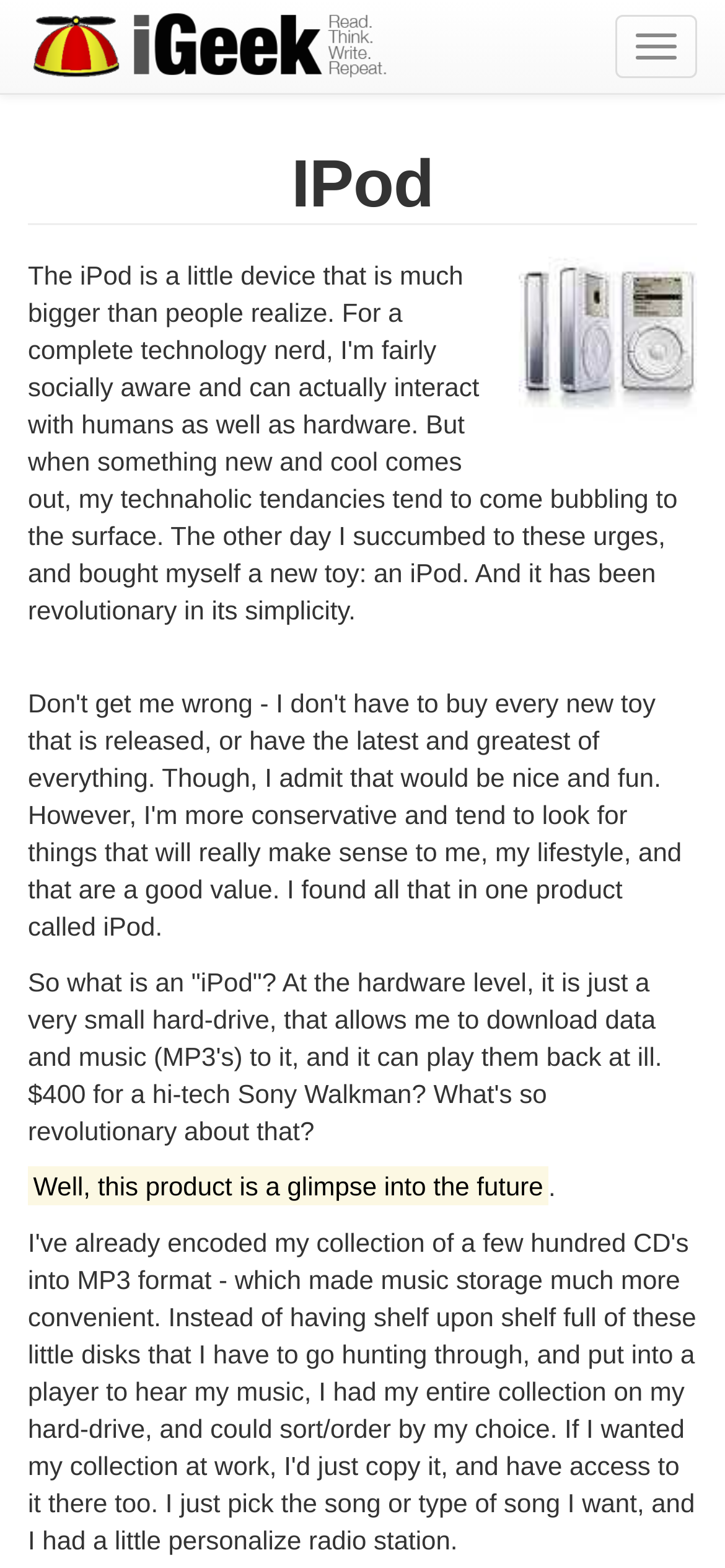What is the image above the text?
By examining the image, provide a one-word or phrase answer.

IPod.jpeg